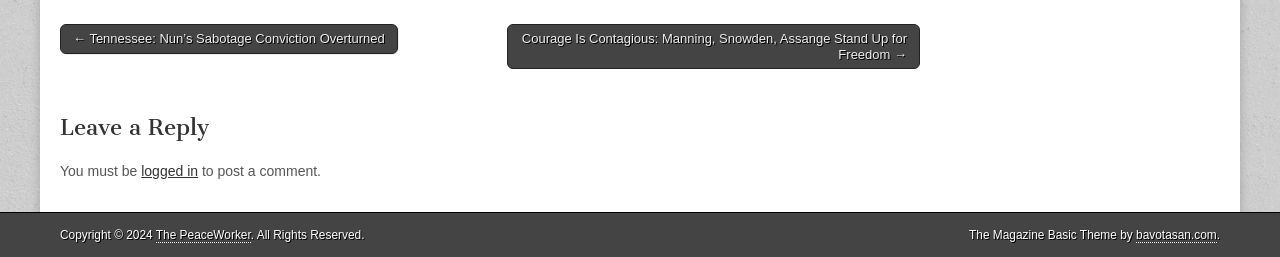Using the elements shown in the image, answer the question comprehensively: What is the name of the magazine?

The link 'The PeaceWorker' is associated with the copyright information, indicating that it is the name of the magazine.